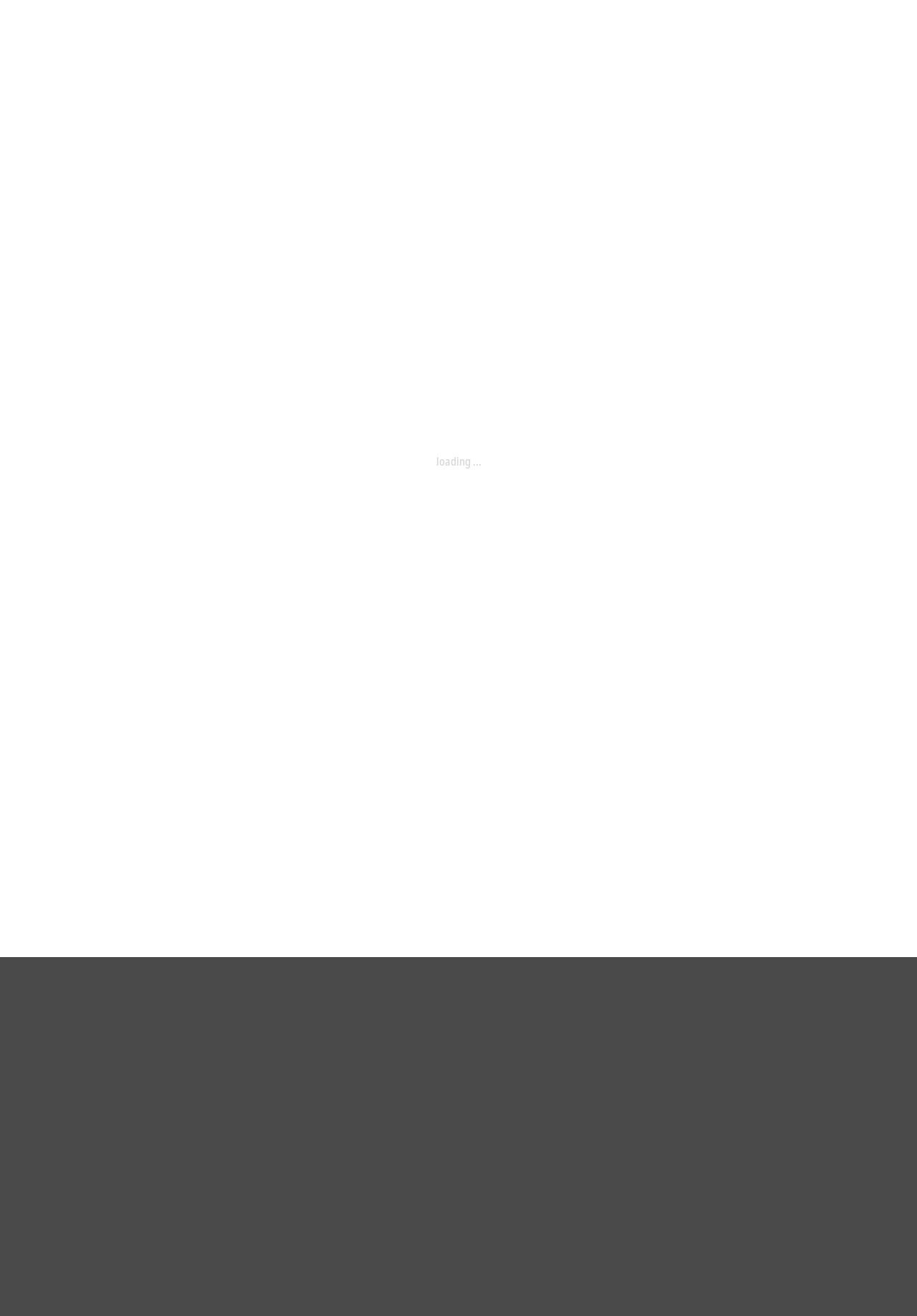Determine the bounding box coordinates for the area you should click to complete the following instruction: "Download files".

[0.598, 0.01, 0.66, 0.028]